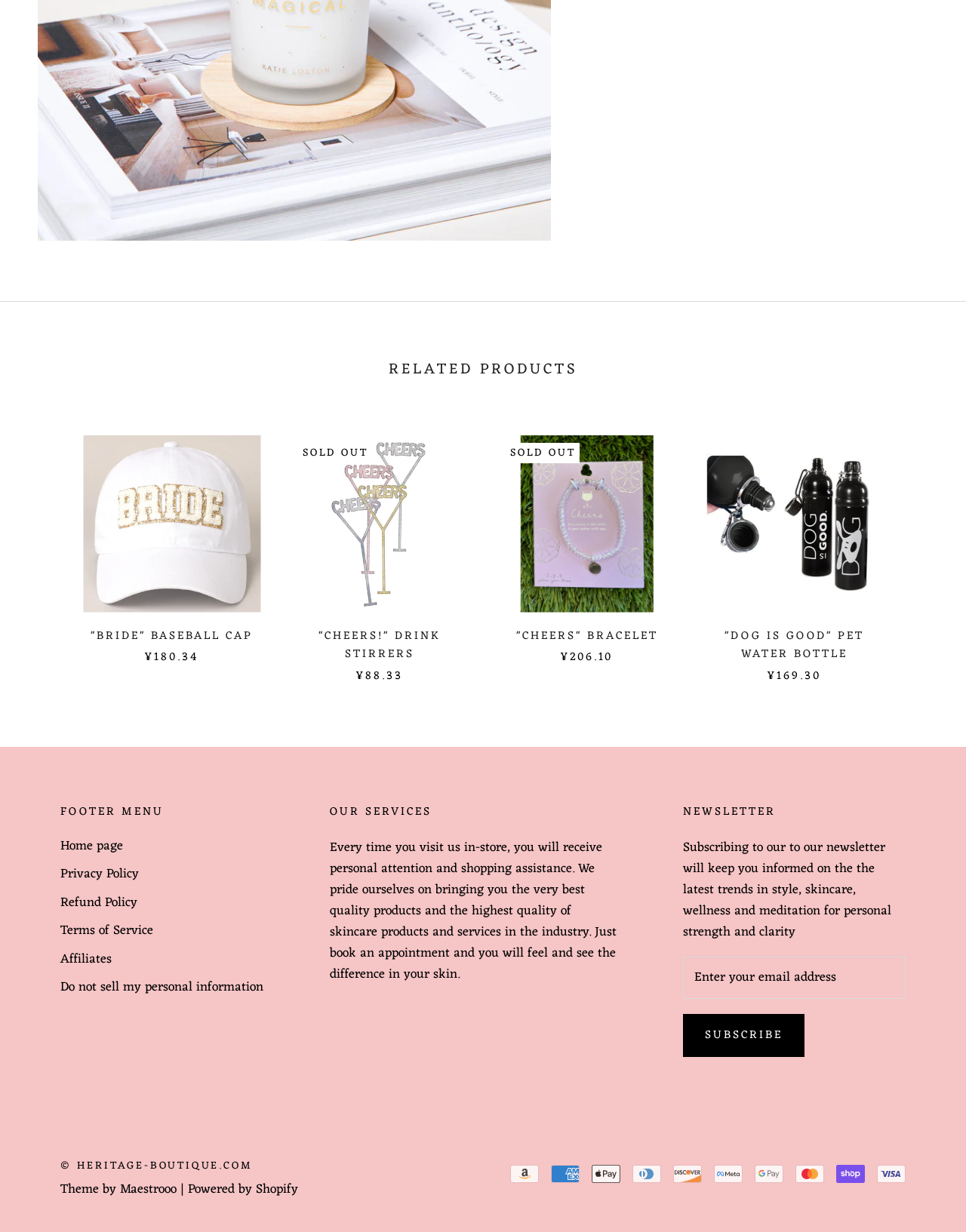Please specify the coordinates of the bounding box for the element that should be clicked to carry out this instruction: "Subscribe to the newsletter". The coordinates must be four float numbers between 0 and 1, formatted as [left, top, right, bottom].

[0.707, 0.823, 0.833, 0.858]